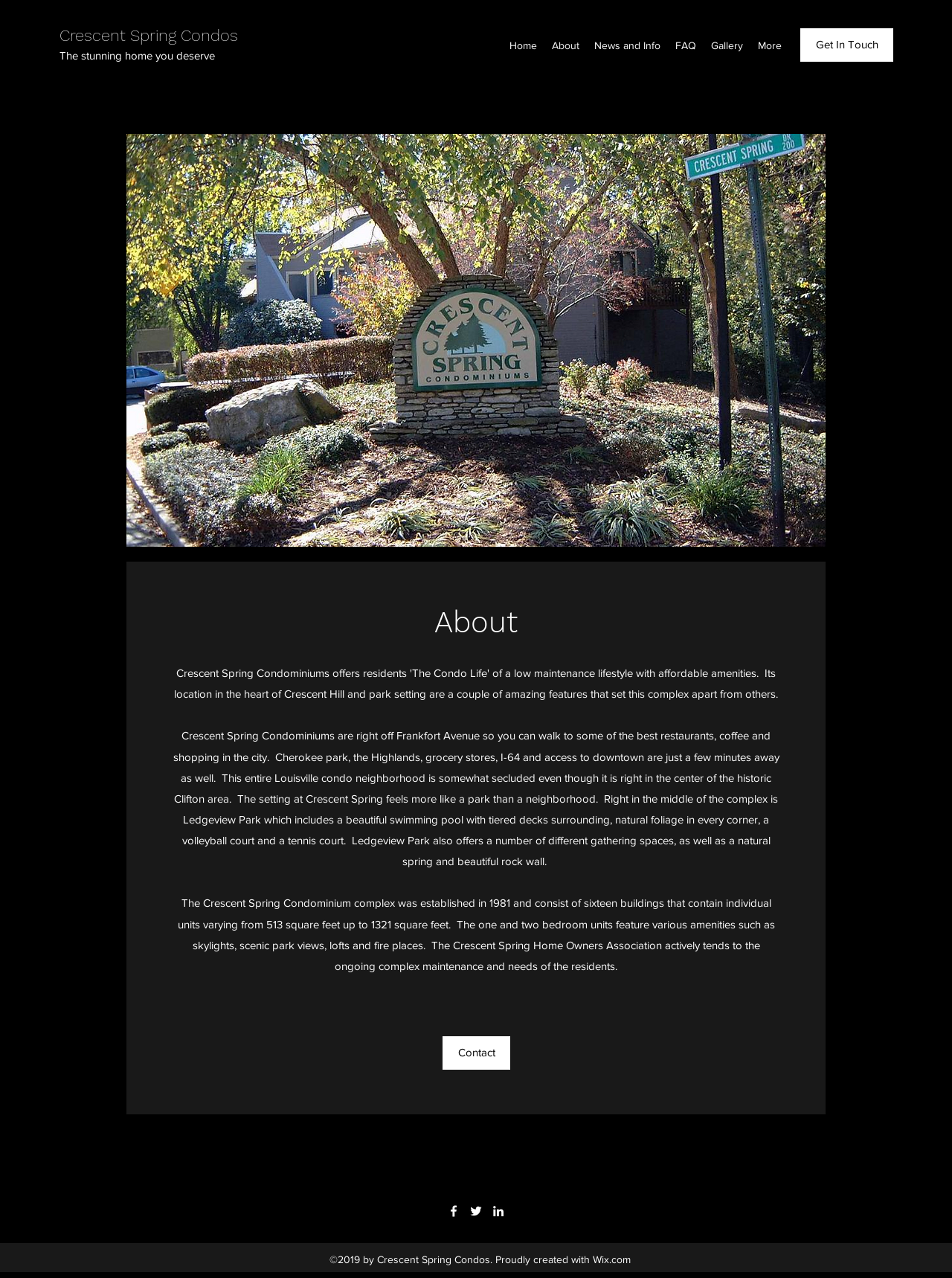Determine the bounding box coordinates of the clickable element to complete this instruction: "Click on the 'Gallery' link". Provide the coordinates in the format of four float numbers between 0 and 1, [left, top, right, bottom].

[0.739, 0.027, 0.788, 0.044]